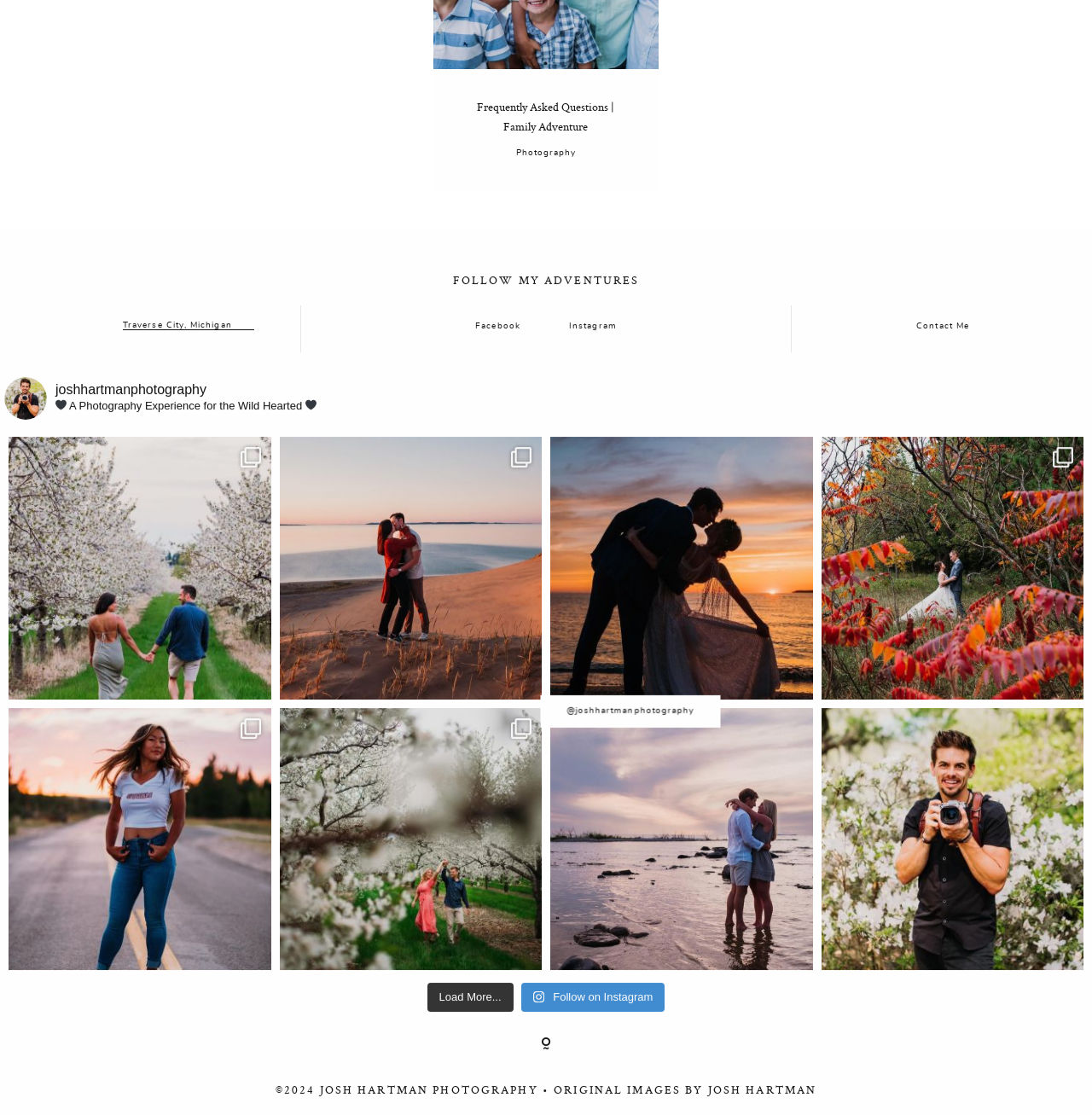Provide your answer in one word or a succinct phrase for the question: 
How many social media links are there?

3